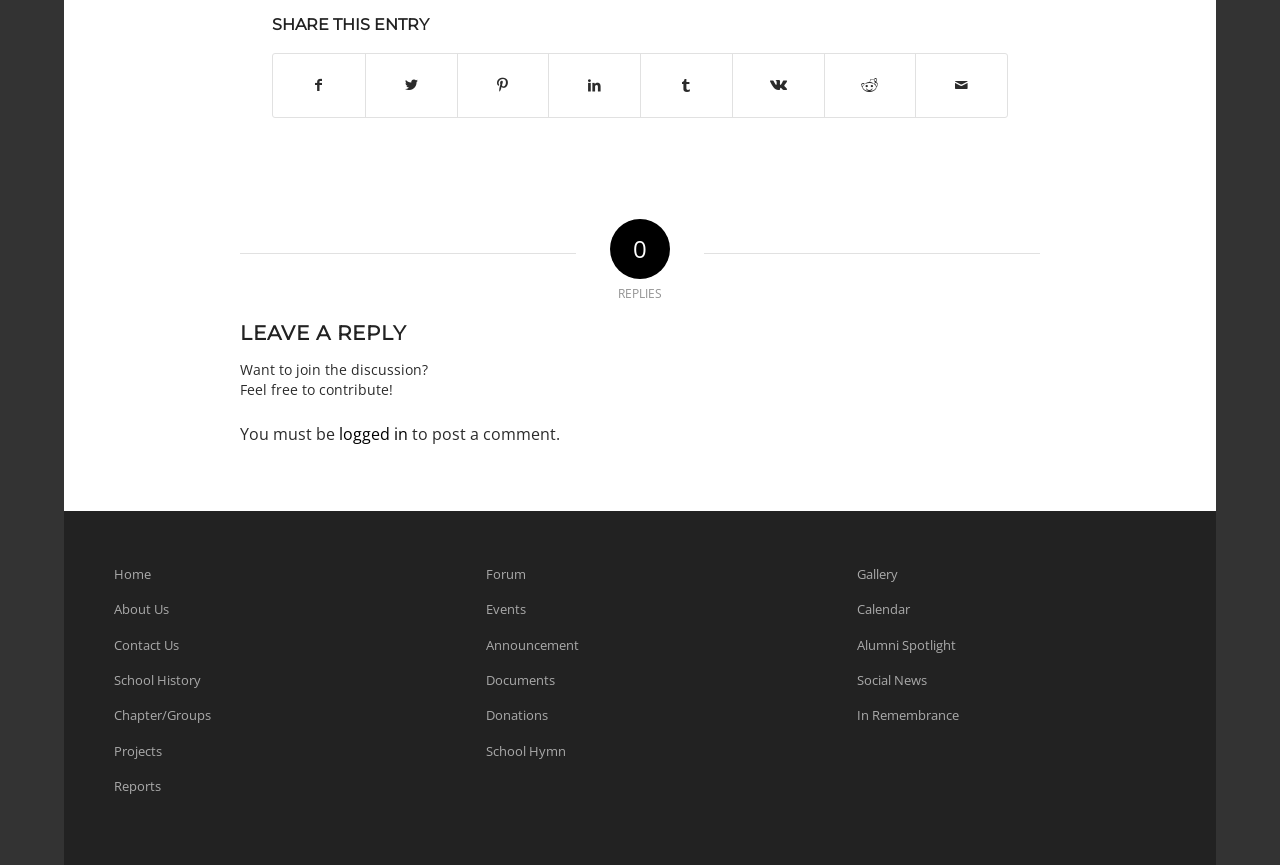Please find the bounding box coordinates of the element's region to be clicked to carry out this instruction: "Log in as a guest user".

None